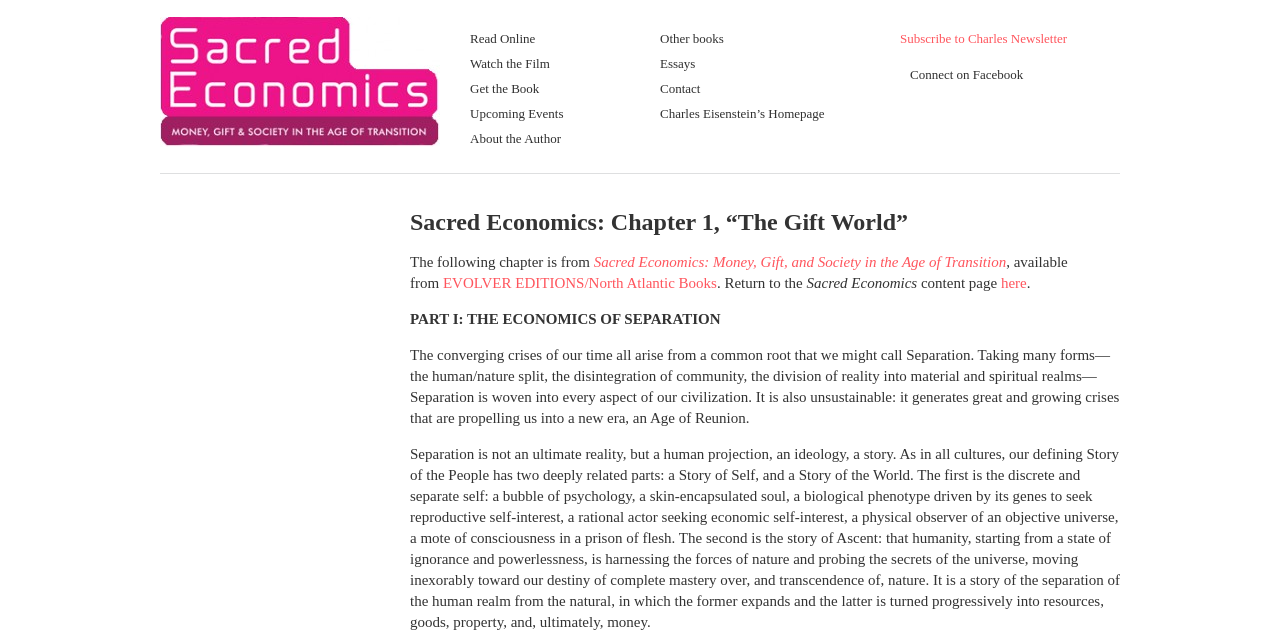Given the description of a UI element: "Read Online", identify the bounding box coordinates of the matching element in the webpage screenshot.

[0.367, 0.048, 0.418, 0.072]